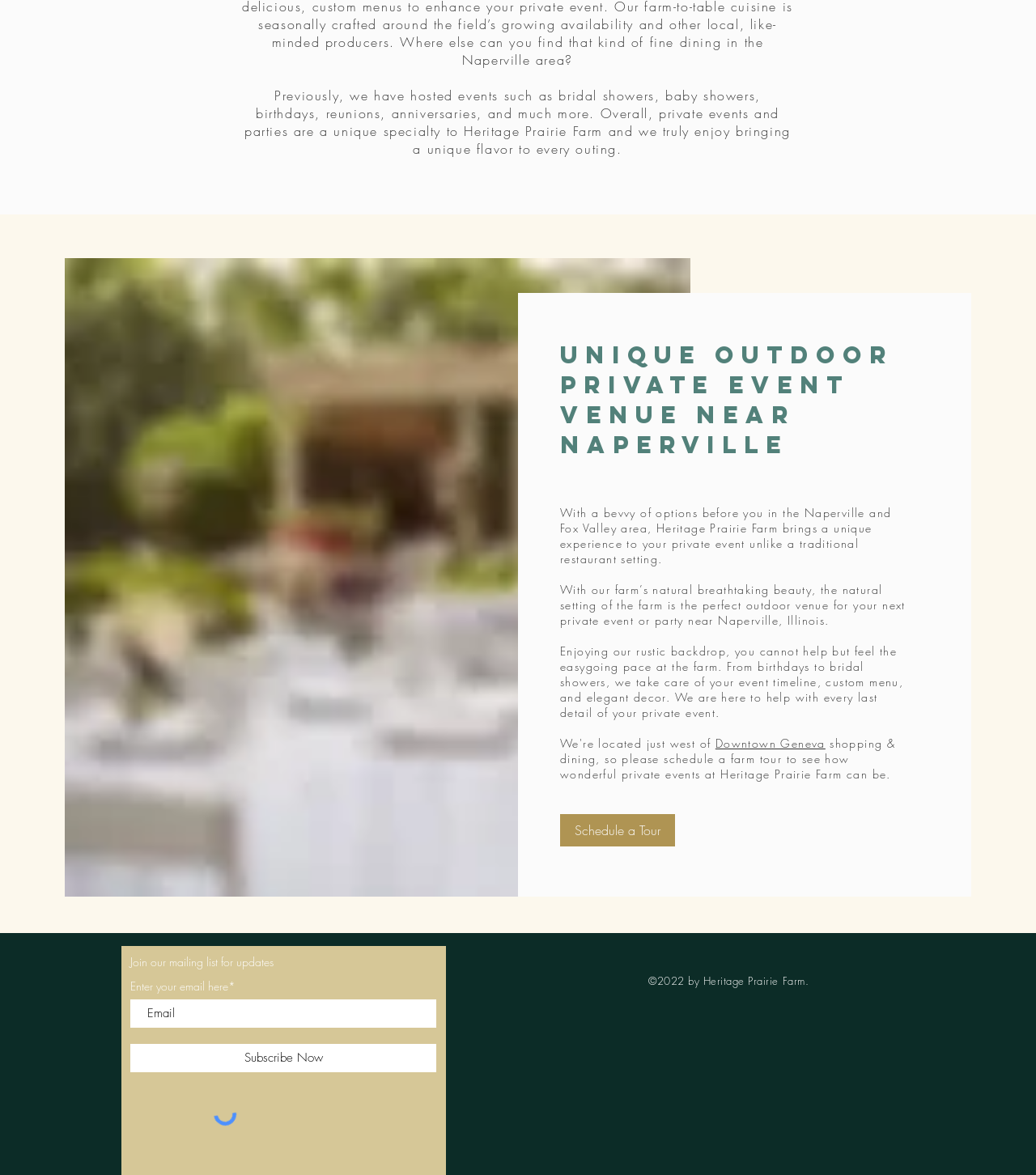Identify and provide the bounding box for the element described by: "Schedule a Tour".

[0.541, 0.693, 0.652, 0.72]